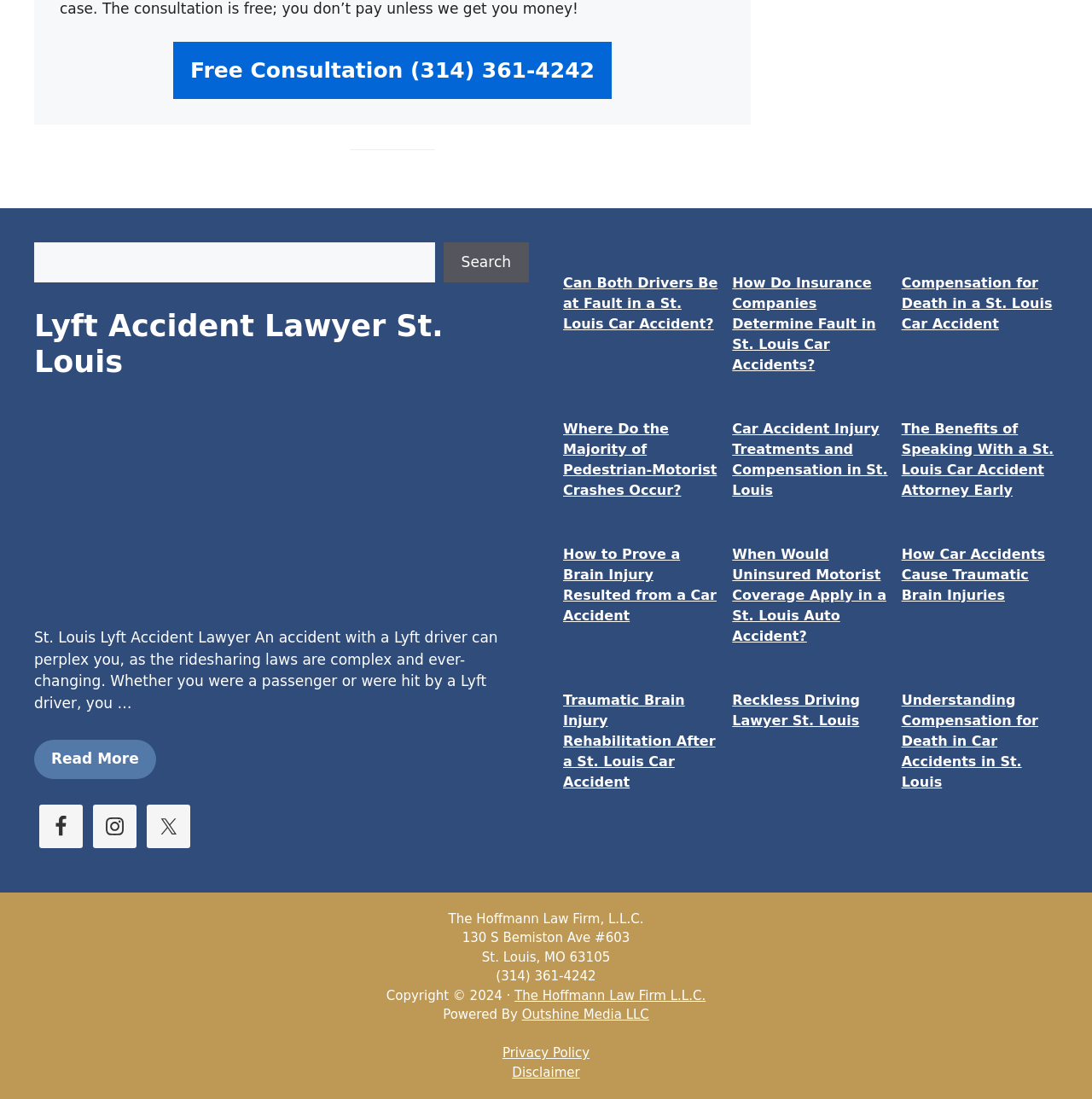Please determine the bounding box coordinates of the element's region to click in order to carry out the following instruction: "Search for something". The coordinates should be four float numbers between 0 and 1, i.e., [left, top, right, bottom].

[0.031, 0.22, 0.398, 0.257]